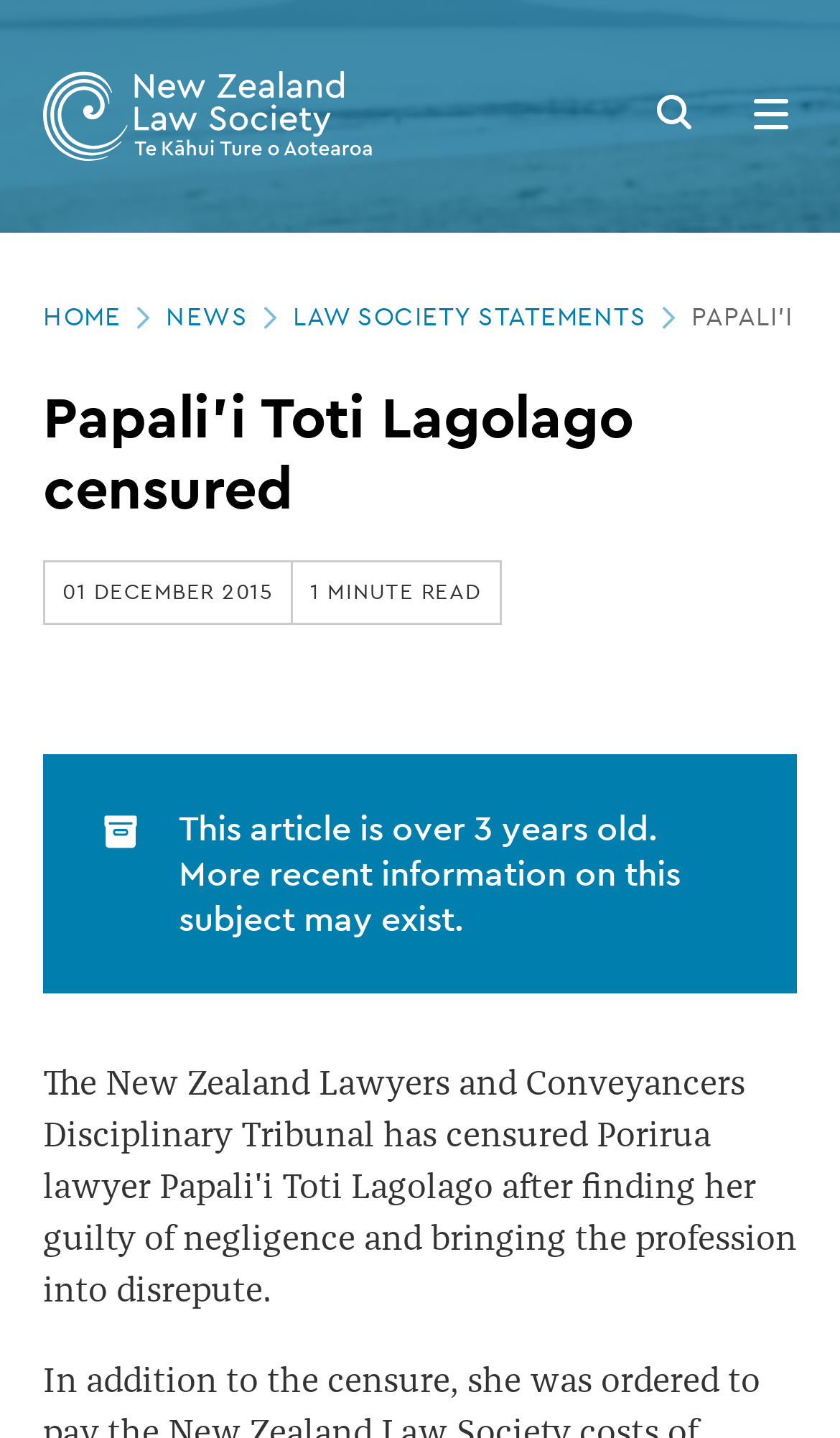Predict the bounding box for the UI component with the following description: "kiakrivse".

None